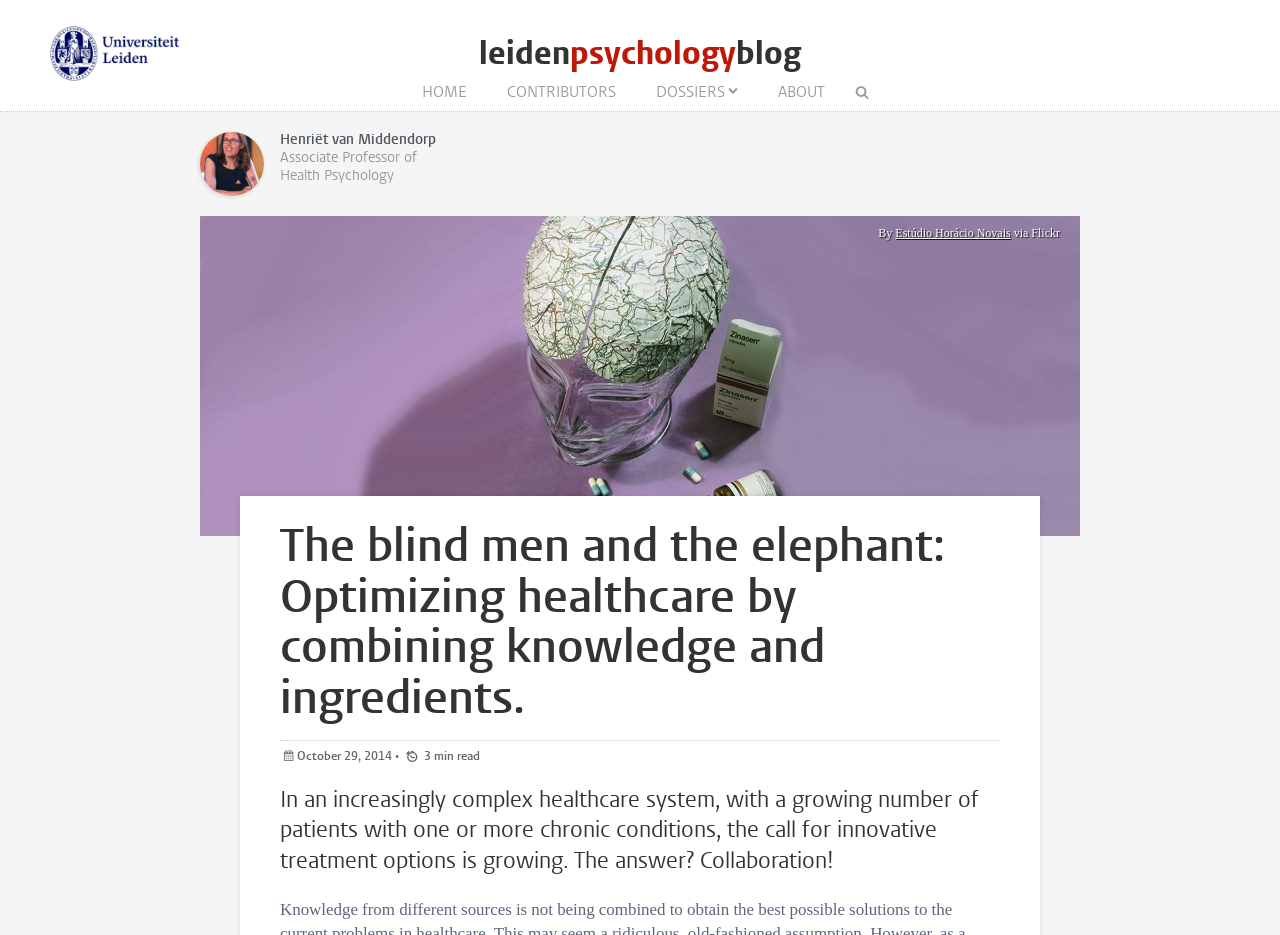What is the date of the blog post?
Refer to the screenshot and deliver a thorough answer to the question presented.

The answer can be found by looking at the time element that contains the static text element with the date 'October 29, 2014'.